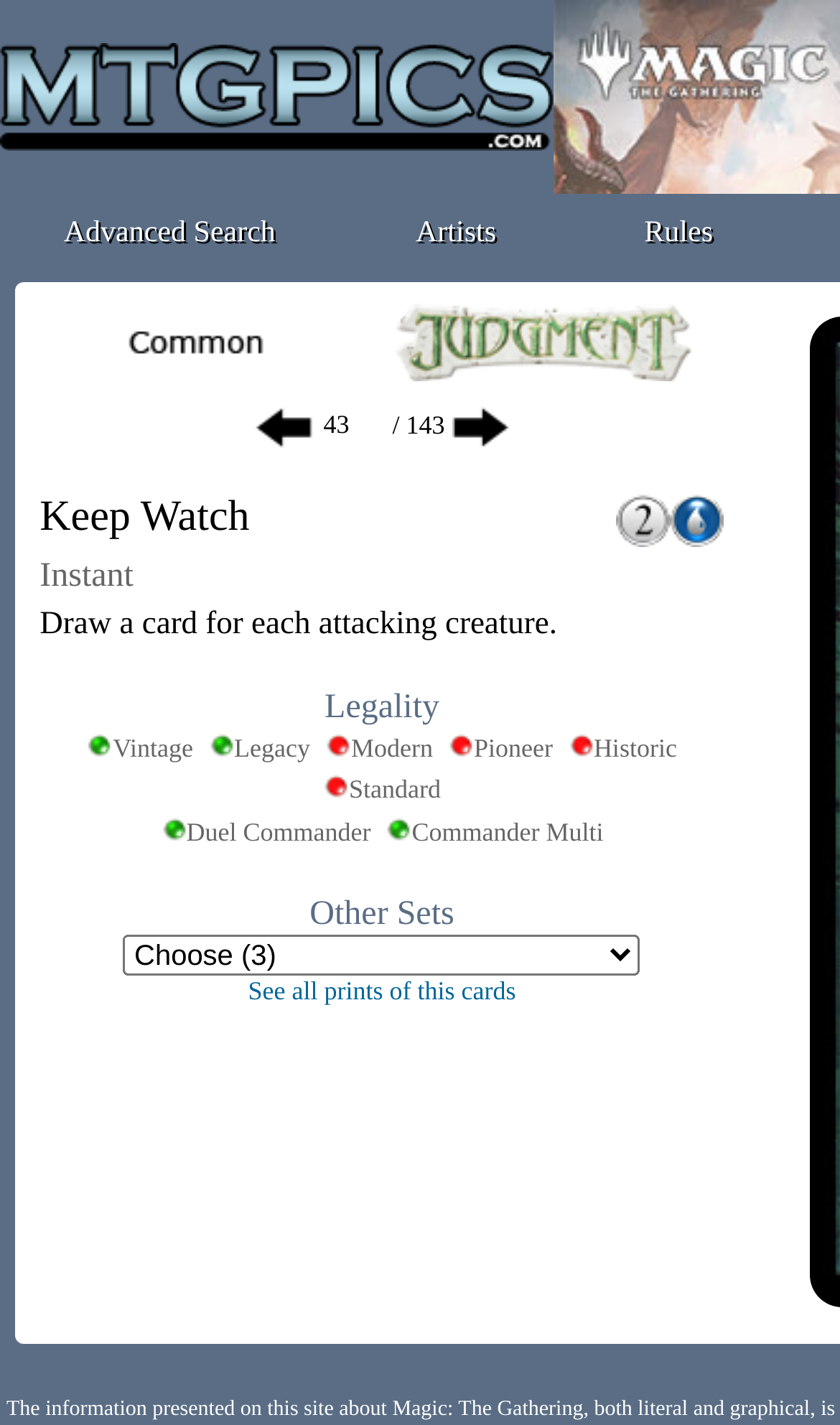What is the name of the card?
Please answer the question with a single word or phrase, referencing the image.

Keep Watch